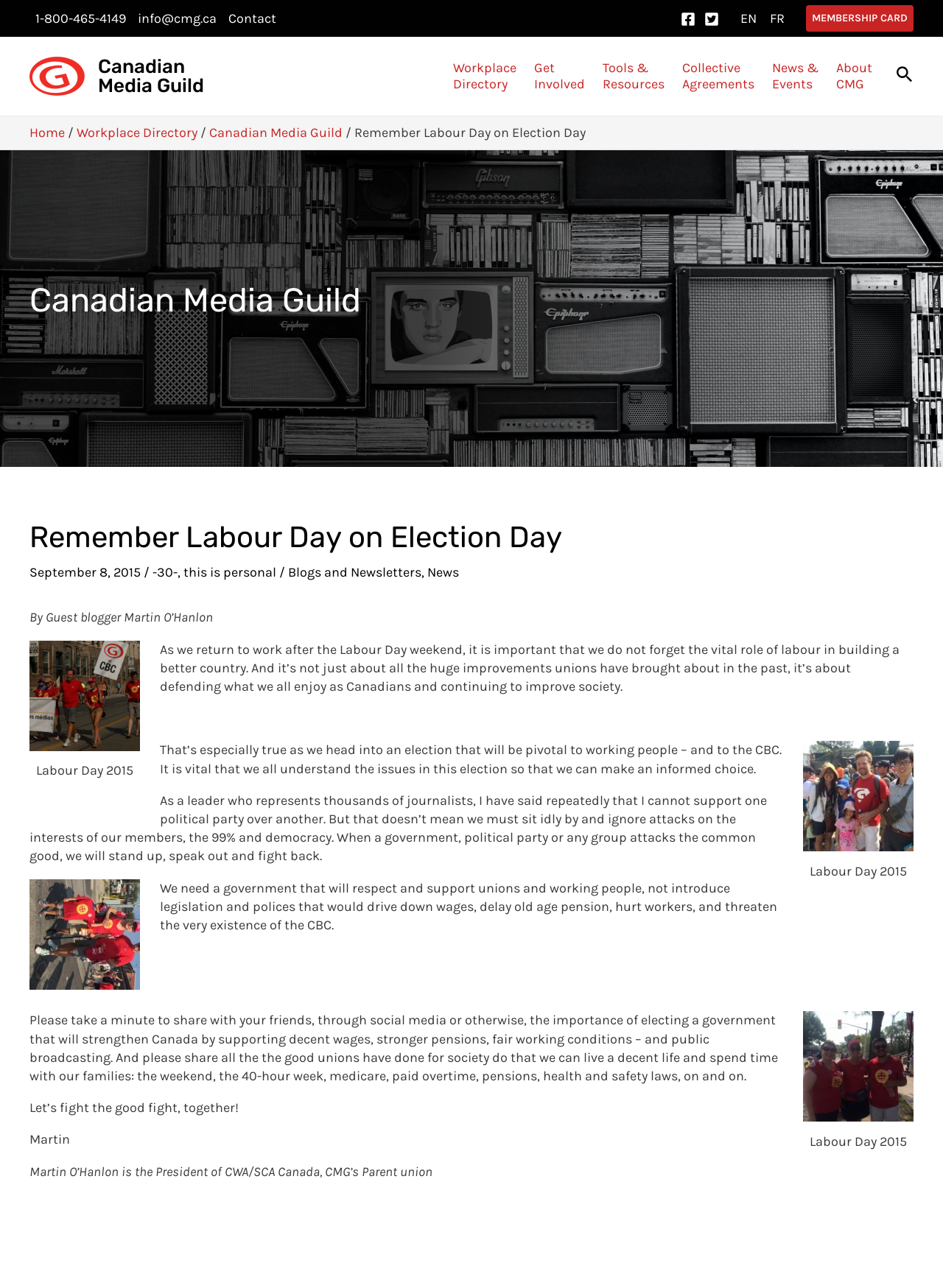Explain the webpage's layout and main content in detail.

The webpage is about the Canadian Media Guild, with a focus on Labour Day and the importance of electing a government that supports workers' rights. At the top of the page, there is a navigation menu with links to various sections of the website, including "Workplace Directory", "Get Involved", and "News & Events". Below this, there is a prominent header with the title "Remember Labour Day on Election Day" and a subheading with the date "September 8, 2015".

The main content of the page is an article written by Martin O'Hanlon, the President of CWA/SCA Canada, CMG's parent union. The article discusses the importance of labour in building a better country and defending workers' rights, particularly in the context of the upcoming election. There are several images throughout the article, including photos of Labour Day celebrations and a picture of Martin O'Hanlon.

The article is divided into several sections, with headings and subheadings that break up the text. There are also several links to other articles and resources, including "Blogs and Newsletters" and "News". At the bottom of the page, there is a call to action, encouraging readers to share the importance of electing a government that supports workers' rights with their friends and family.

On the right-hand side of the page, there are several links to social media platforms, including Facebook and Twitter, as well as a search icon. At the very top of the page, there is a navigation menu with links to the website's homepage, contact information, and a membership card.